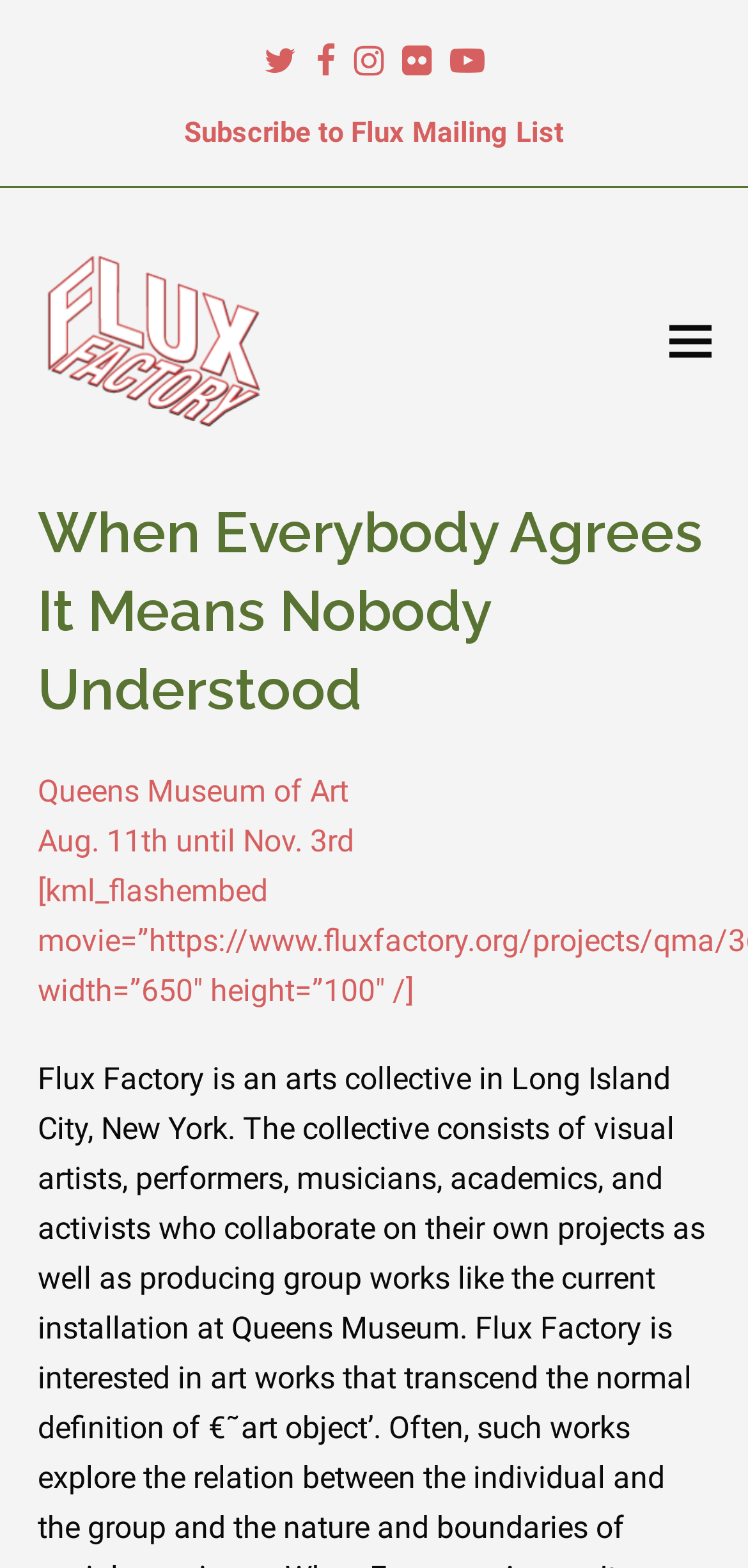Find and extract the text of the primary heading on the webpage.

When Everybody Agrees It Means Nobody Understood